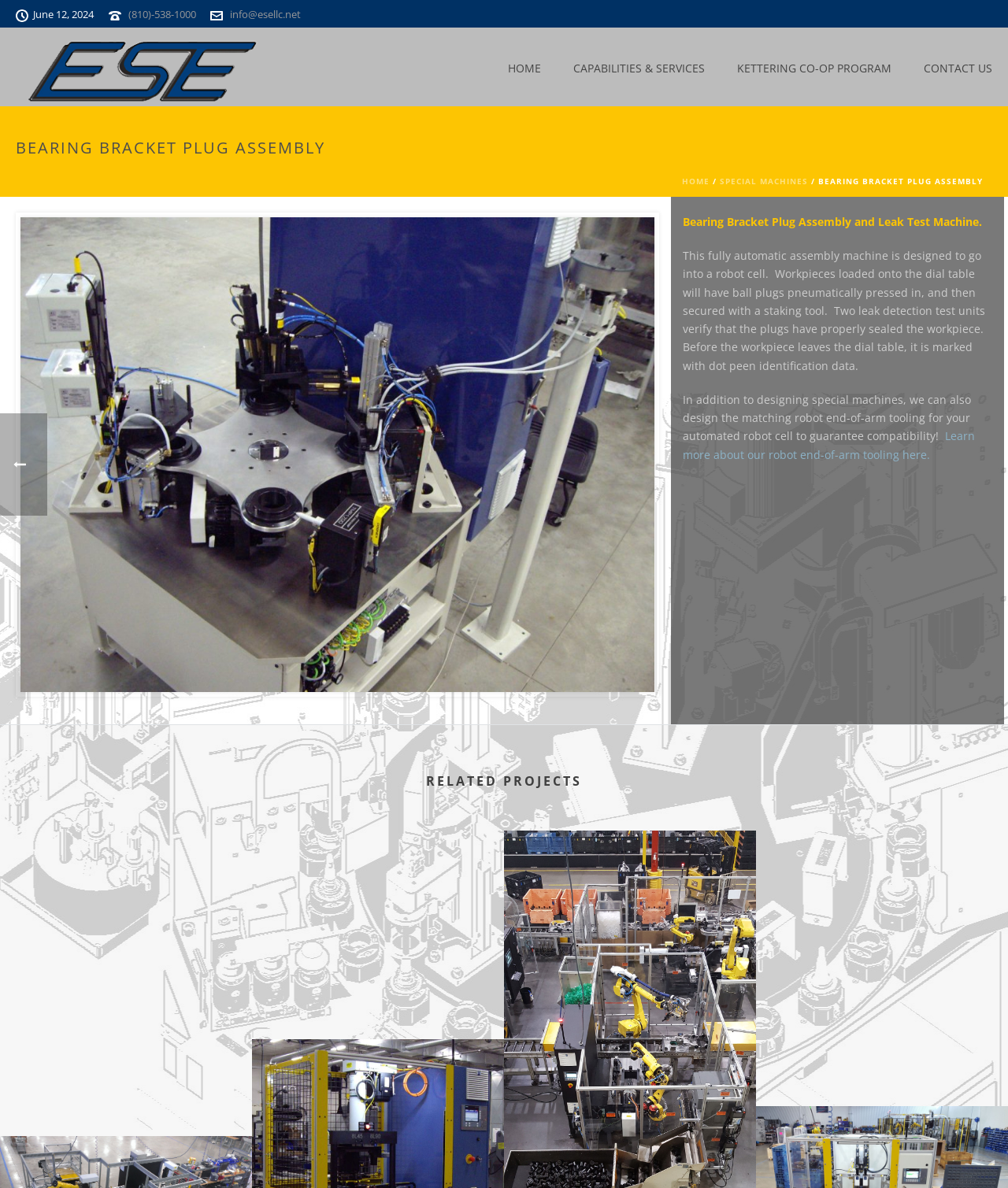What is the company's contact email?
Based on the image, answer the question with a single word or brief phrase.

info@esellc.net